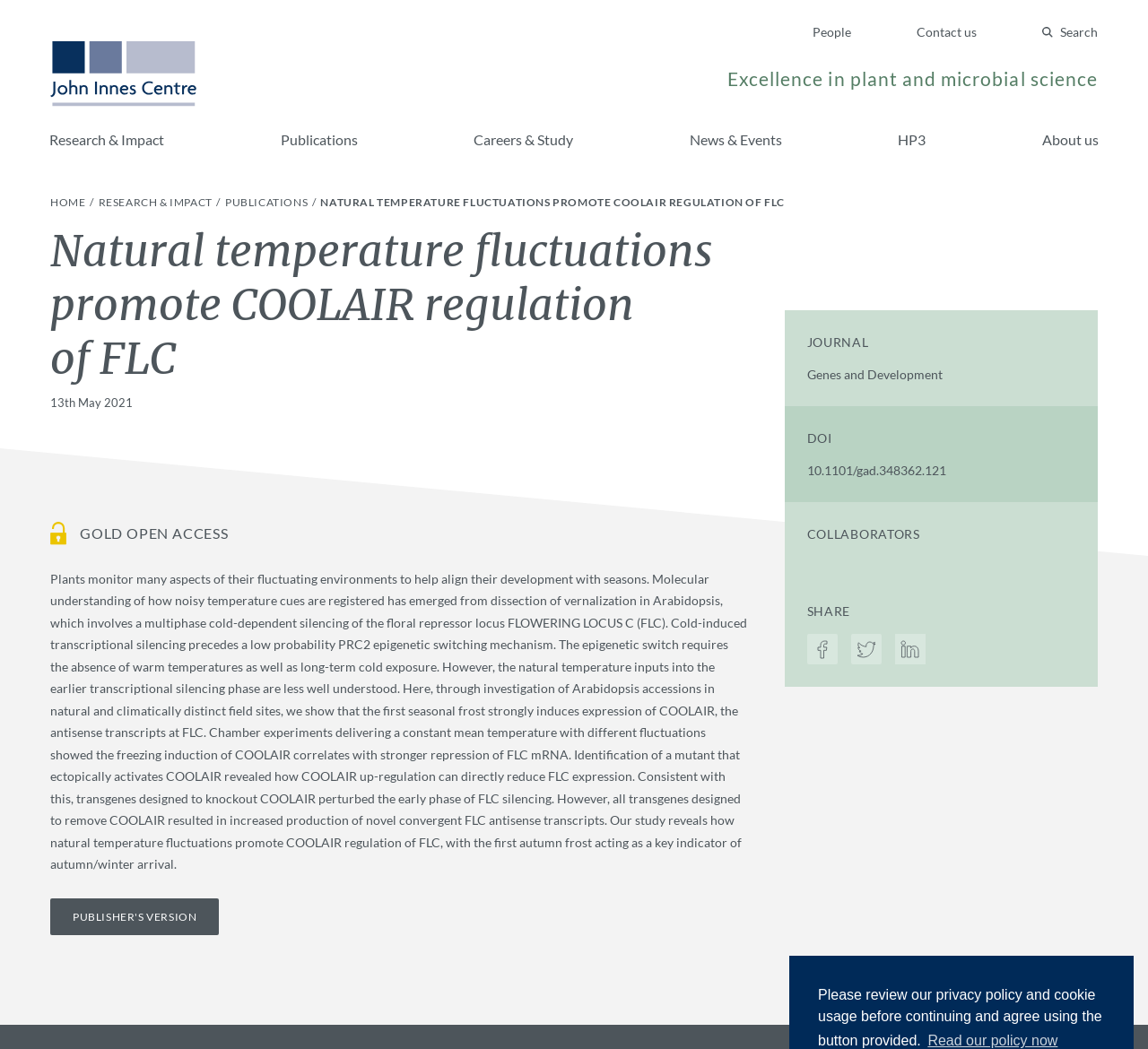What is the date of the article?
Please answer using one word or phrase, based on the screenshot.

13th May 2021